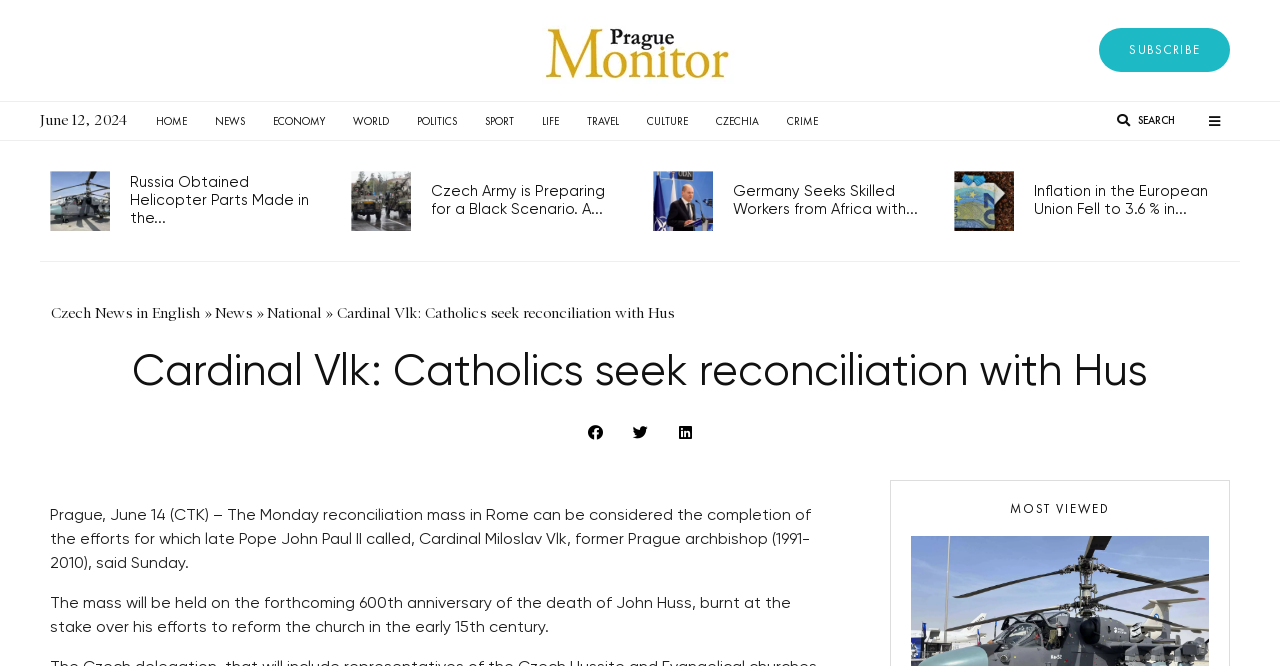Extract the text of the main heading from the webpage.

Cardinal Vlk: Catholics seek reconciliation with Hus